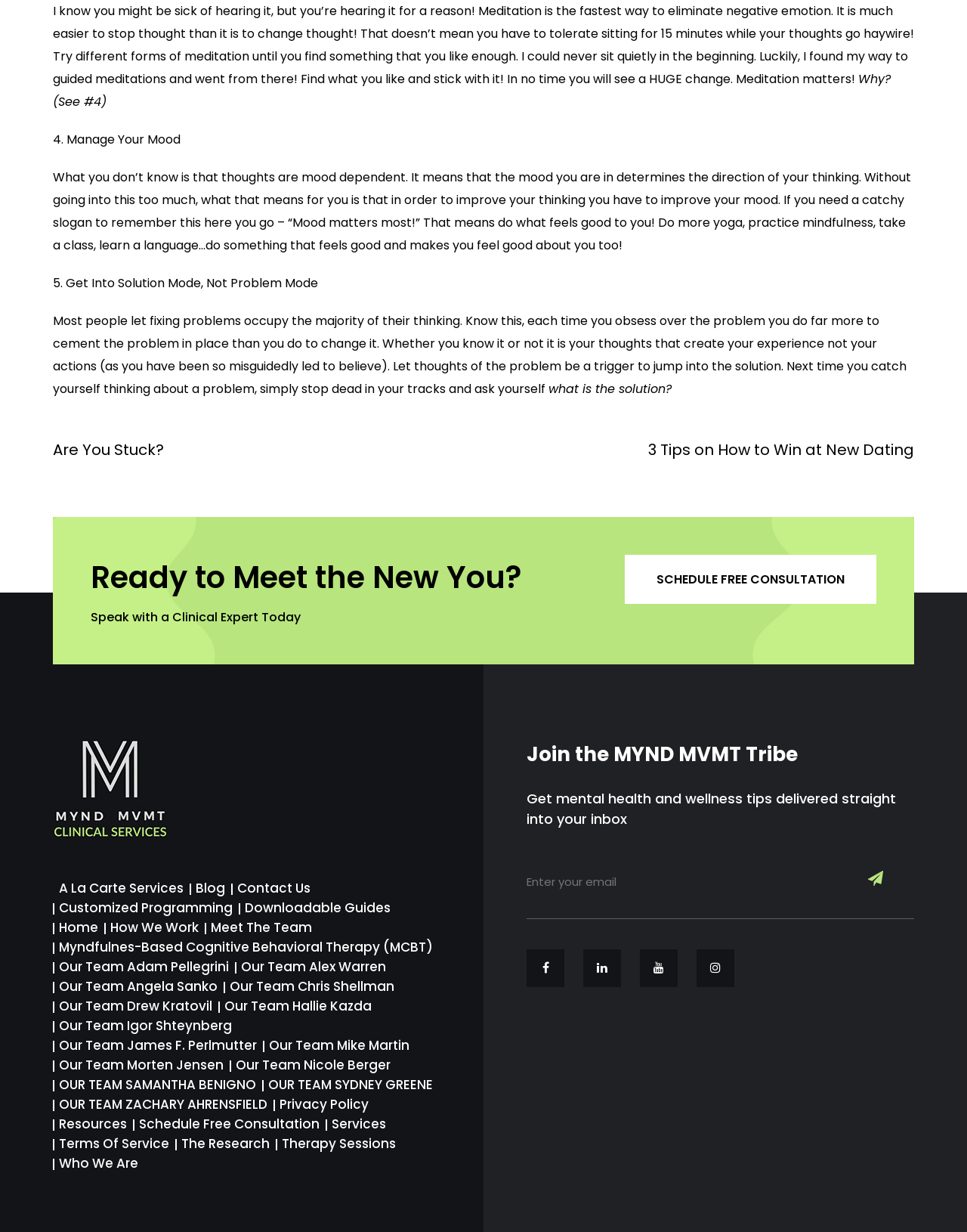Identify and provide the bounding box for the element described by: "Contact Us".

[0.239, 0.713, 0.327, 0.728]